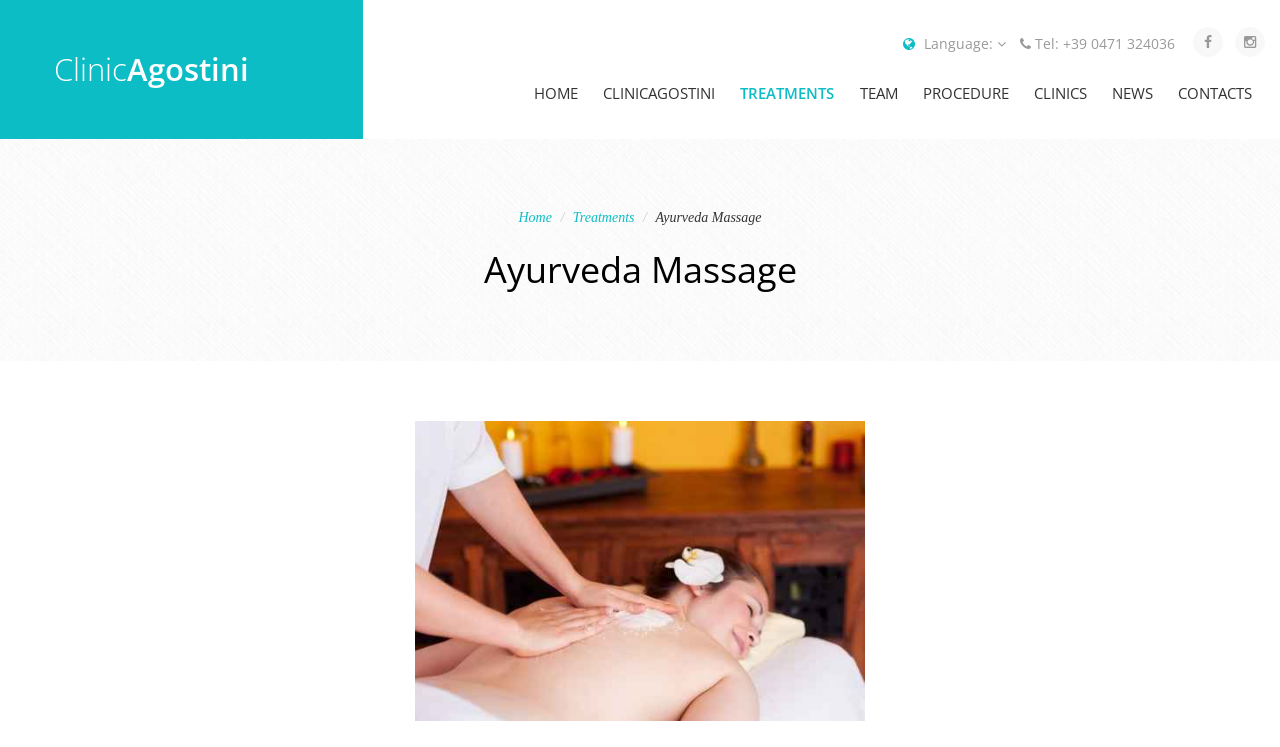Give a one-word or short phrase answer to the question: 
What is the RELAXING MASSAGE performed with?

warm aromatic oils